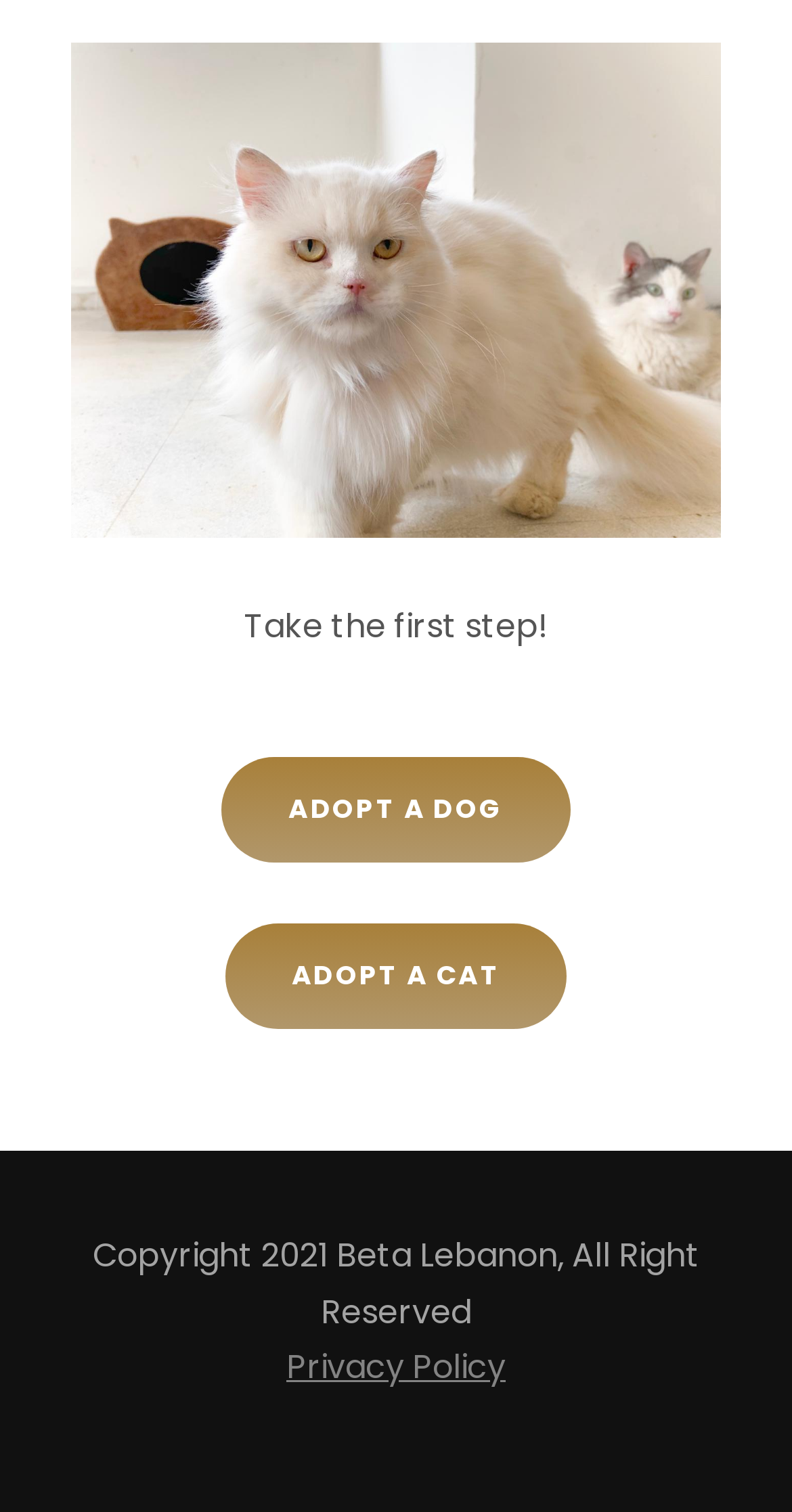Respond with a single word or short phrase to the following question: 
What is the purpose of the link at the bottom?

Privacy Policy